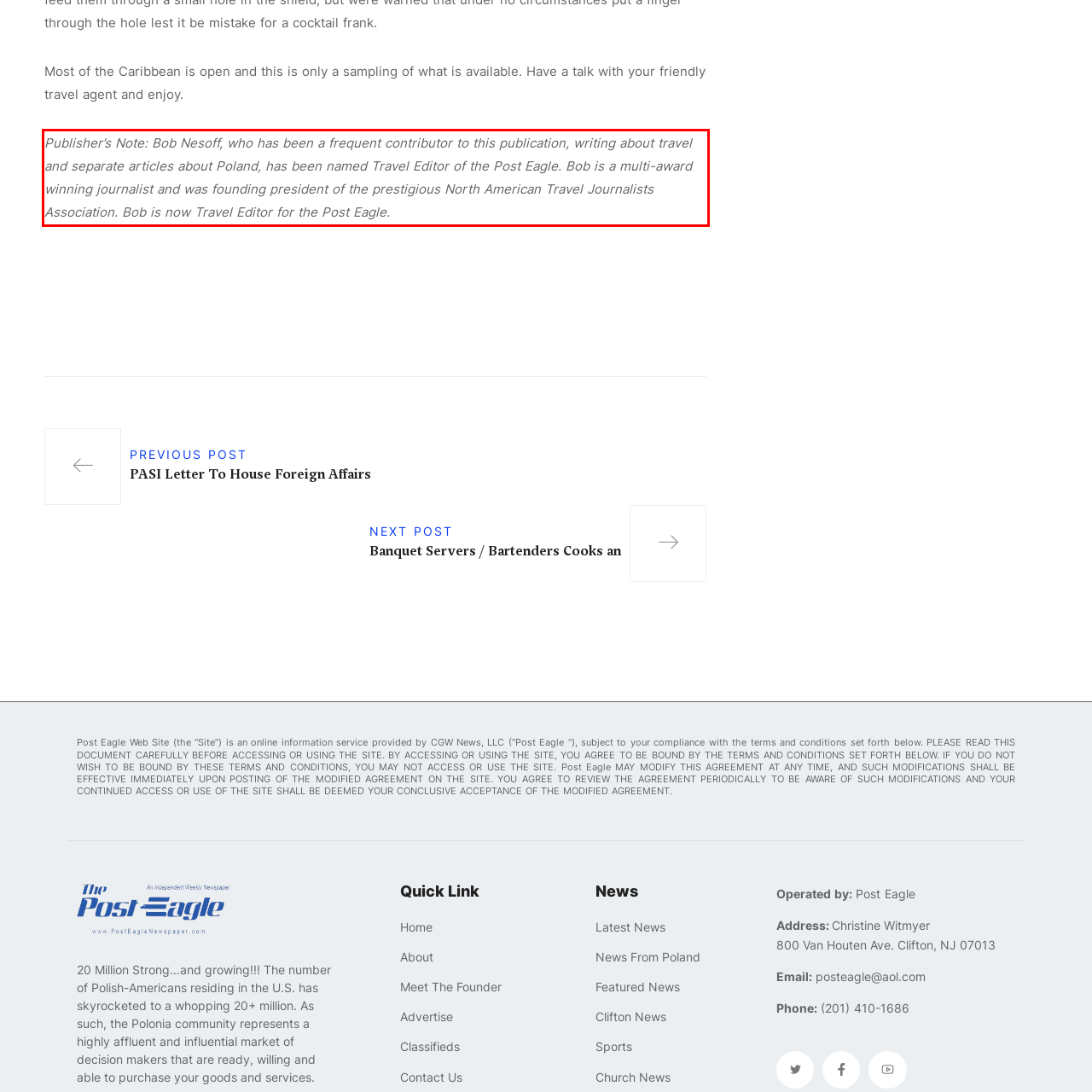View the screenshot of the webpage and identify the UI element surrounded by a red bounding box. Extract the text contained within this red bounding box.

Publisher’s Note: Bob Nesoff, who has been a frequent contributor to this publication, writing about travel and separate articles about Poland, has been named Travel Editor of the Post Eagle. Bob is a multi-award winning journalist and was founding president of the prestigious North American Travel Journalists Association. Bob is now Travel Editor for the Post Eagle.